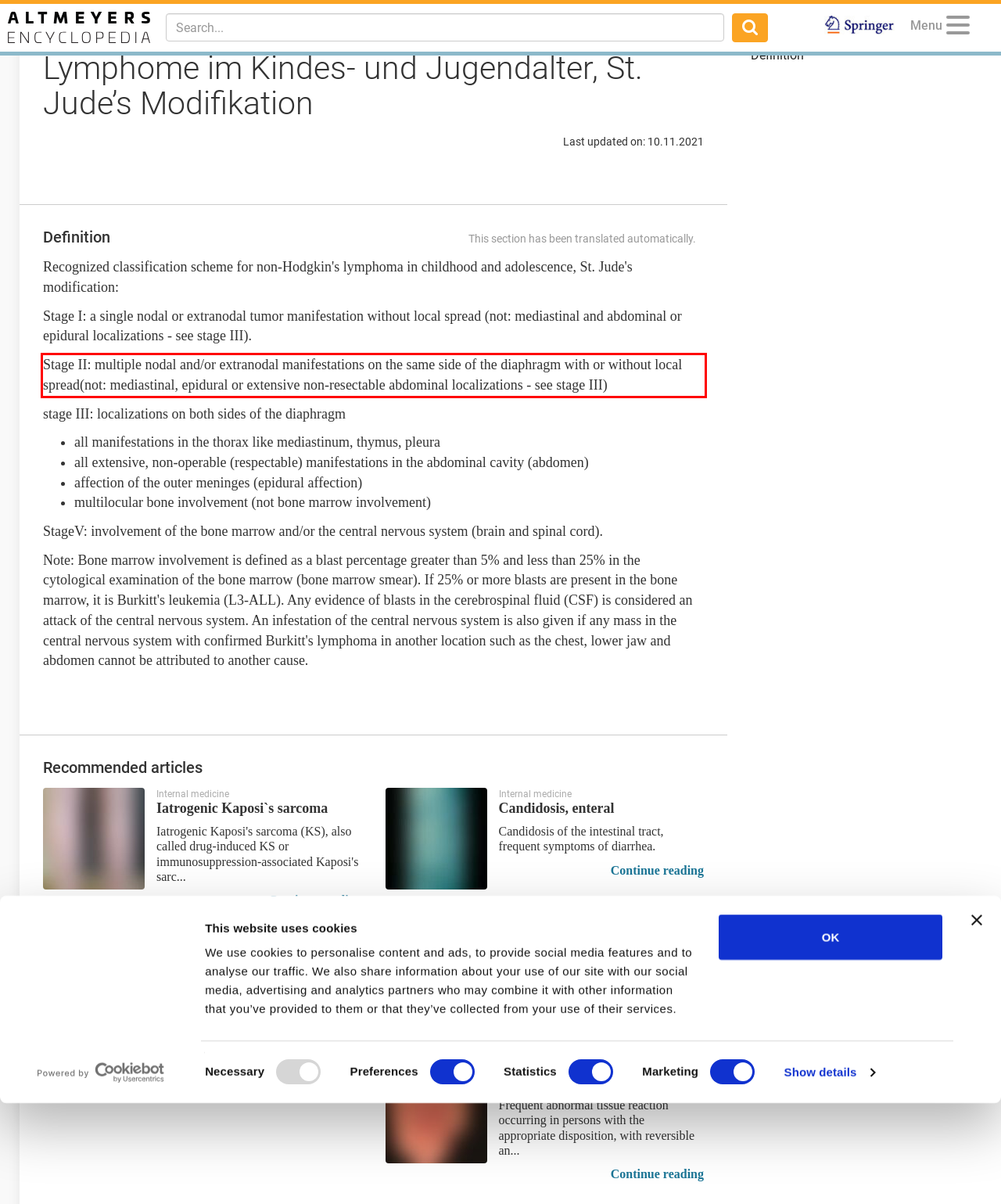Identify the red bounding box in the webpage screenshot and perform OCR to generate the text content enclosed.

Stage II: multiple nodal and/or extranodal manifestations on the same side of the diaphragm with or without local spread(not: mediastinal, epidural or extensive non-resectable abdominal localizations - see stage III)